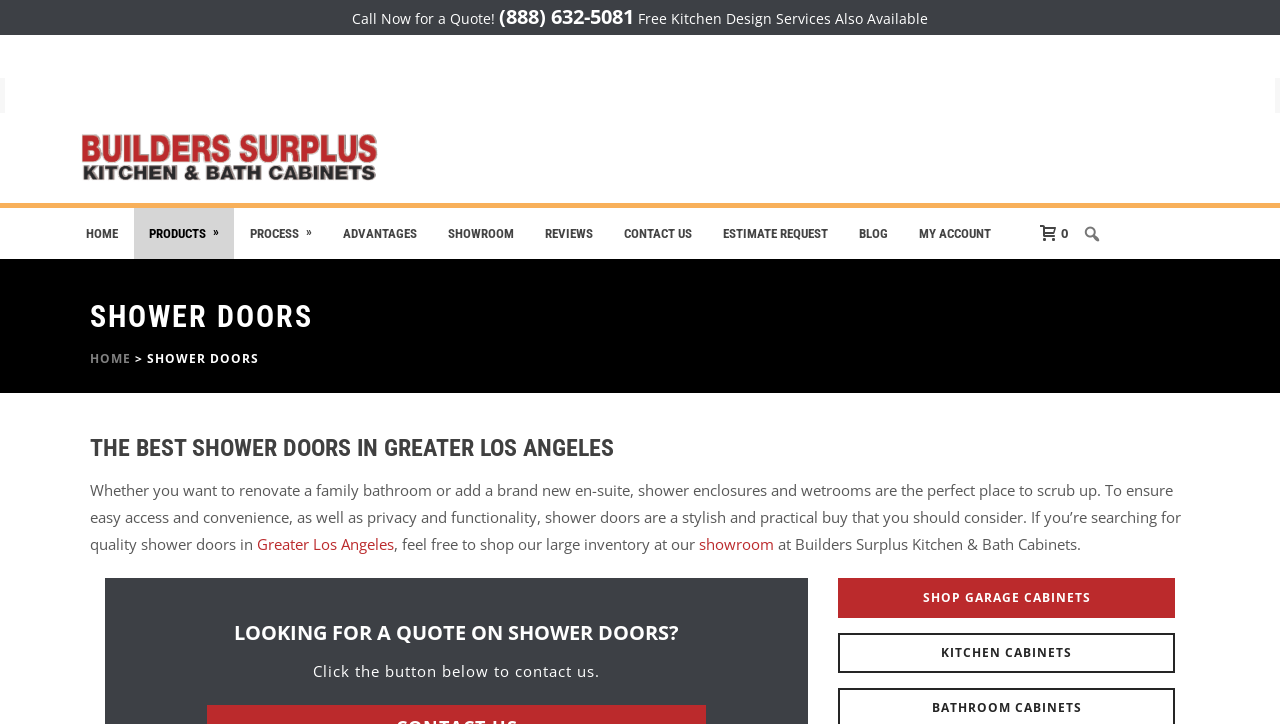Write a detailed summary of the webpage.

This webpage is about shower doors in Greater Los Angeles, specifically promoting Builders Surplus Kitchen & Bath Cabinets as a quality supplier. At the top, there is a call-to-action section with a "Call Now for a Quote!" button and a phone number. Next to it, there is a mention of free kitchen design services.

On the left side, there is a navigation menu with links to various sections of the website, including "HOME", "PRODUCTS", "PROCESS", "ADVANTAGES", "SHOWROOM", "REVIEWS", "CONTACT US", "ESTIMATE REQUEST", "BLOG", and "MY ACCOUNT". Some of these links have accompanying images.

The main content of the page is divided into sections. The first section is headed "SHOWER DOORS" and introduces the importance of shower doors in bathroom renovations. The second section is headed "THE BEST SHOWER DOORS IN GREATER LOS ANGELES" and describes the benefits of shopping for shower doors at Builders Surplus Kitchen & Bath Cabinets.

Below this, there is a section headed "LOOKING FOR A QUOTE ON SHOWER DOORS?" with a call-to-action to contact the company. Finally, there are two links to related products, "SHOP GARAGE CABINETS" and "KITCHEN CABINETS", at the bottom of the page.